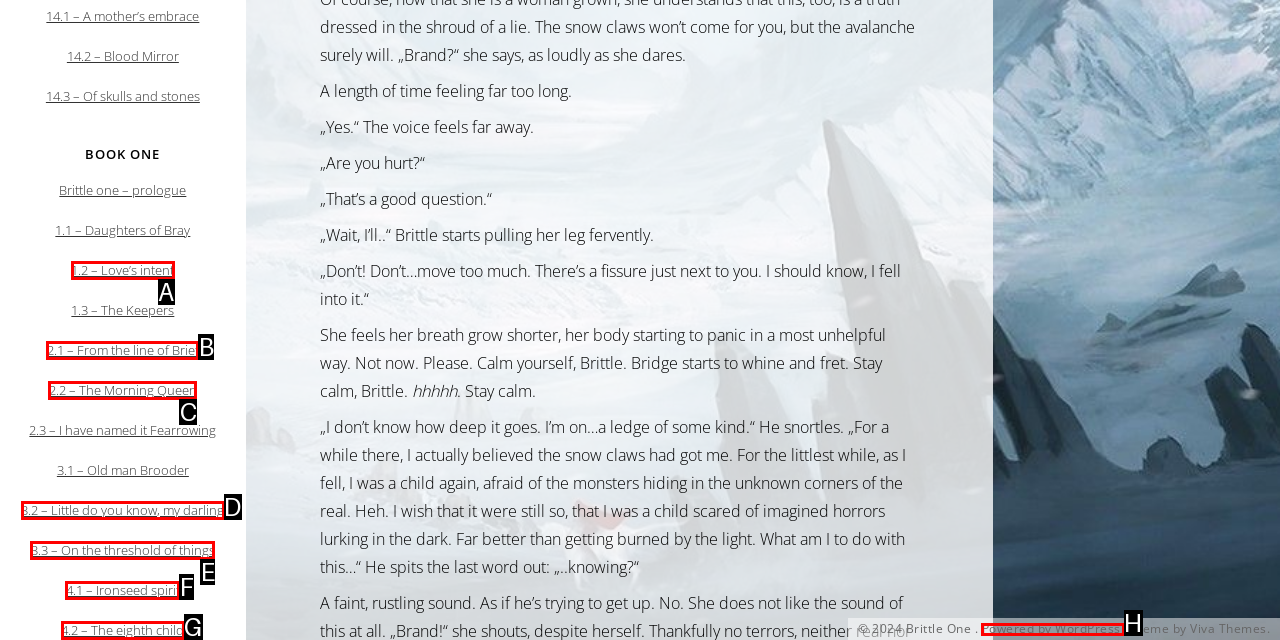Match the description: Powered by WordPress. to the correct HTML element. Provide the letter of your choice from the given options.

H